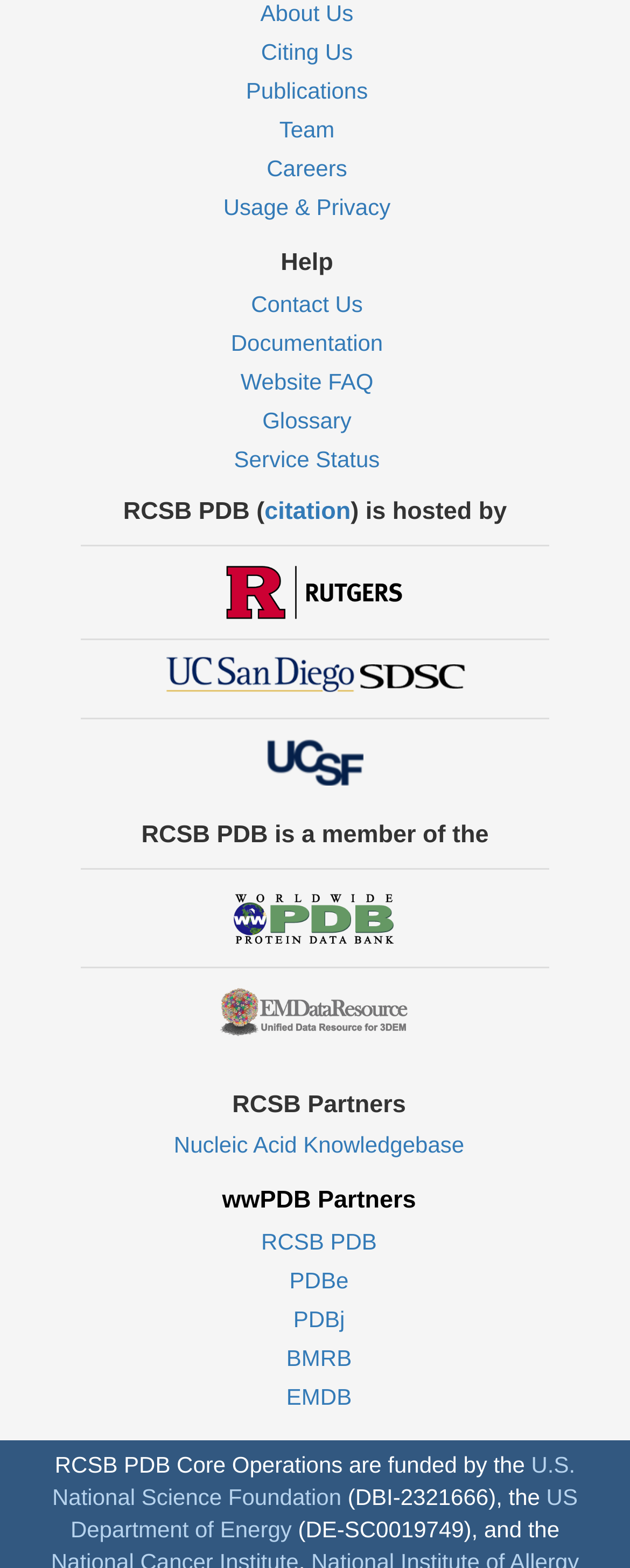Identify the bounding box coordinates of the clickable section necessary to follow the following instruction: "Visit the Citing Us page". The coordinates should be presented as four float numbers from 0 to 1, i.e., [left, top, right, bottom].

[0.414, 0.025, 0.56, 0.042]